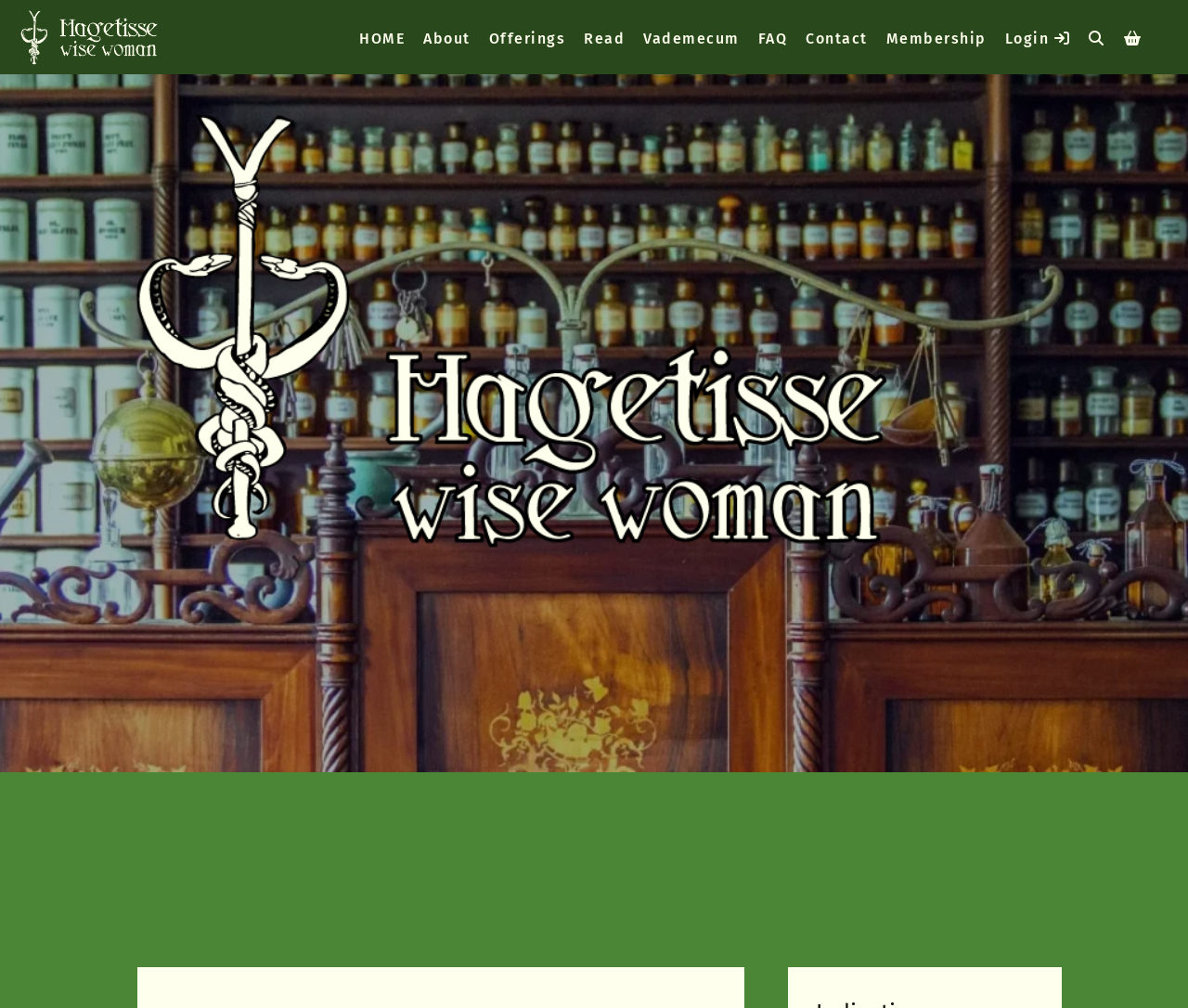Provide the bounding box coordinates of the HTML element described by the text: "title="View your shopping cart"".

[0.946, 0.021, 0.961, 0.055]